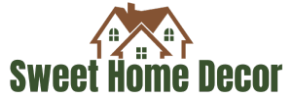Elaborate on the contents of the image in a comprehensive manner.

The image features the logo of "Sweet Home Decor," which prominently showcases a stylized house with a classic gabled roof centered atop the text. The logo encapsulates a warm and inviting aesthetic, embodying the essence of home décor. The text is displayed in a bold, green typeface, signaling a connection to nature and a sense of tranquility, while the house icon above it may feature details like windows, enhancing its homely appeal. This branding suggests a focus on transforming living spaces into cozy, beautiful environments, which aligns with the theme explored in the associated blog post about modern balcony decor ideas.